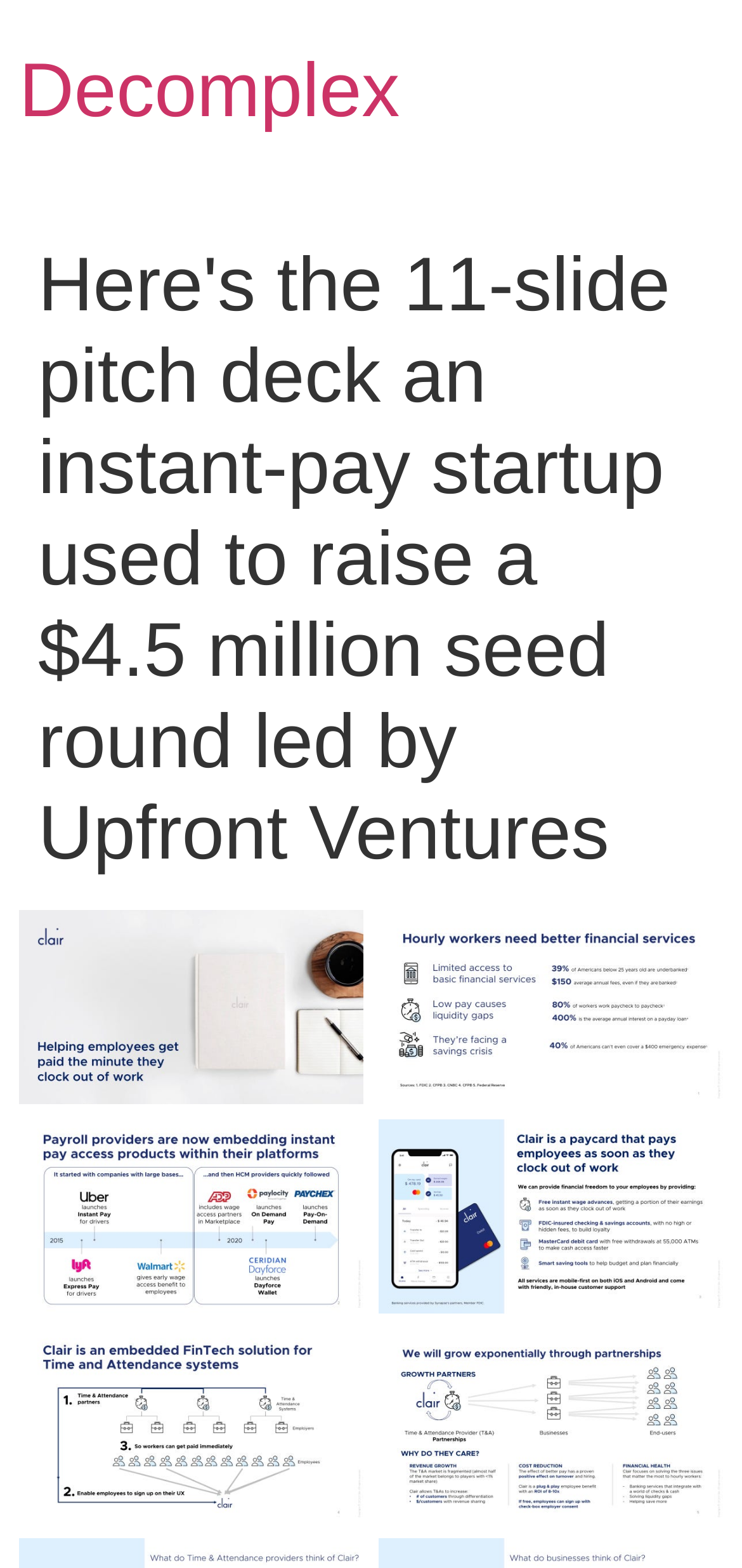Answer briefly with one word or phrase:
What is the name of the startup?

Instant-pay startup